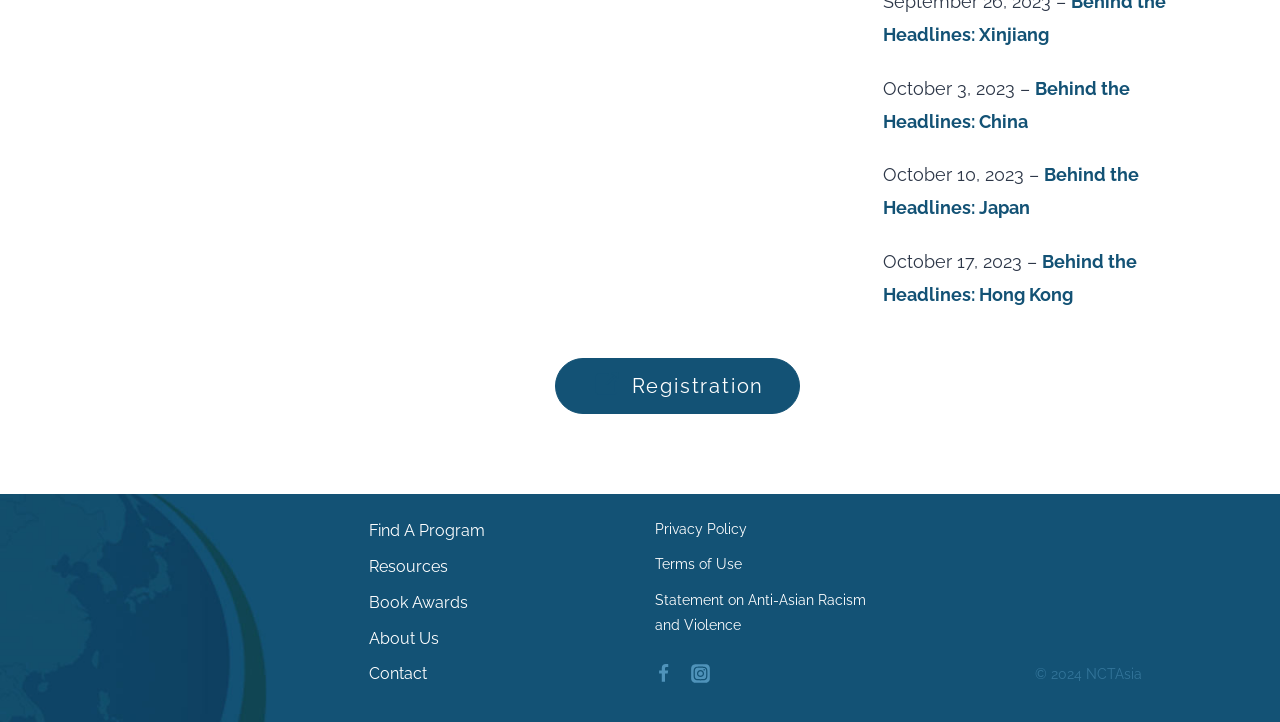Pinpoint the bounding box coordinates of the area that should be clicked to complete the following instruction: "Register". The coordinates must be given as four float numbers between 0 and 1, i.e., [left, top, right, bottom].

[0.434, 0.496, 0.625, 0.574]